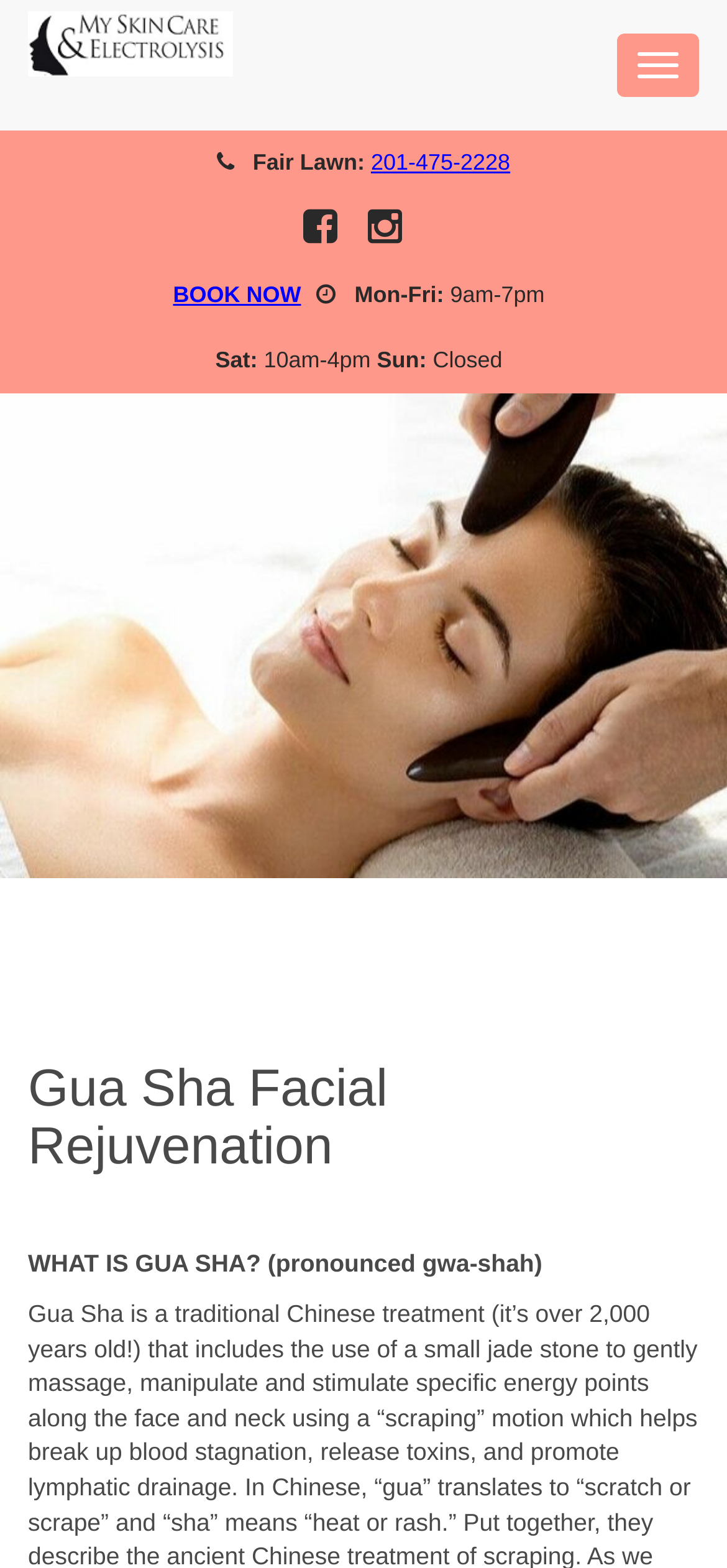Identify the bounding box coordinates of the clickable section necessary to follow the following instruction: "Click ABOUT US". The coordinates should be presented as four float numbers from 0 to 1, i.e., [left, top, right, bottom].

[0.405, 0.012, 0.969, 0.059]